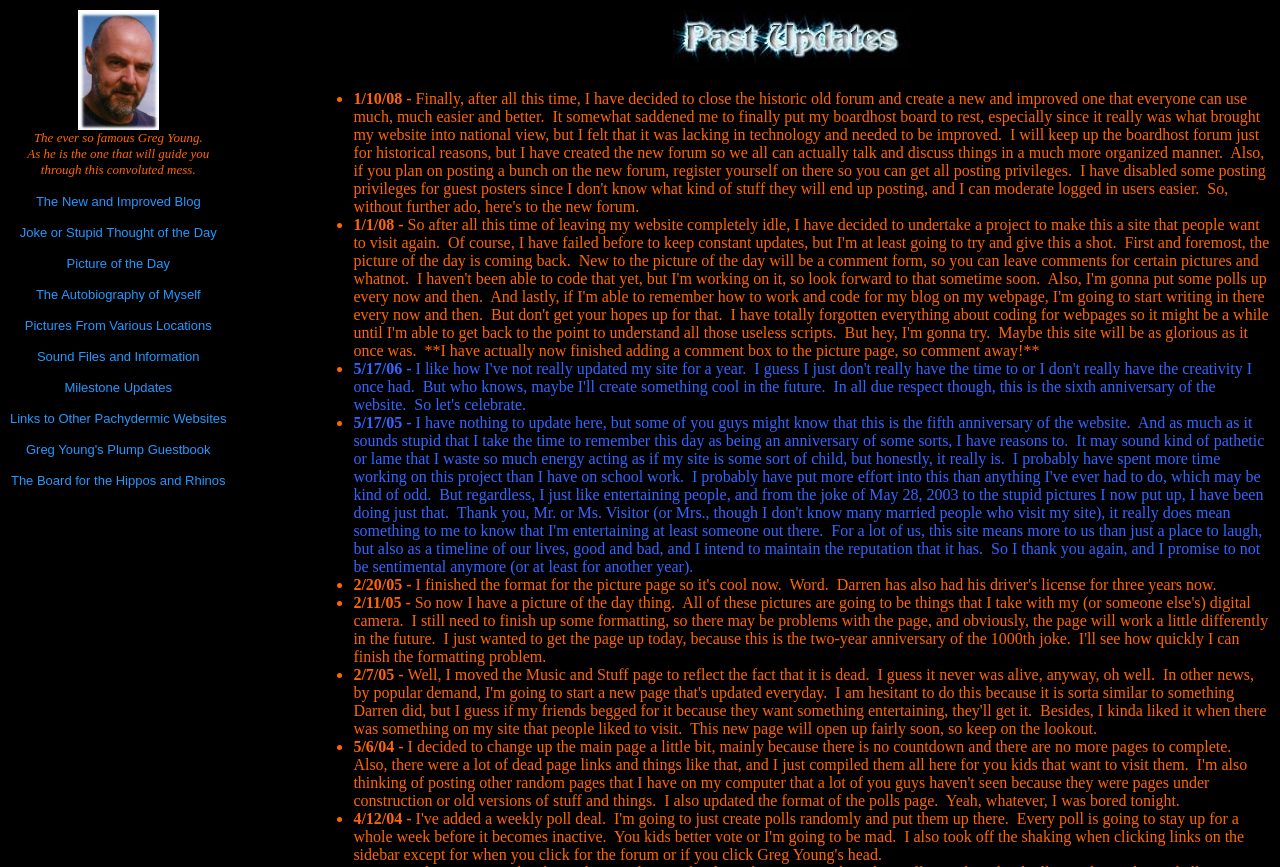Give a concise answer of one word or phrase to the question: 
How many images are there in the webpage?

2